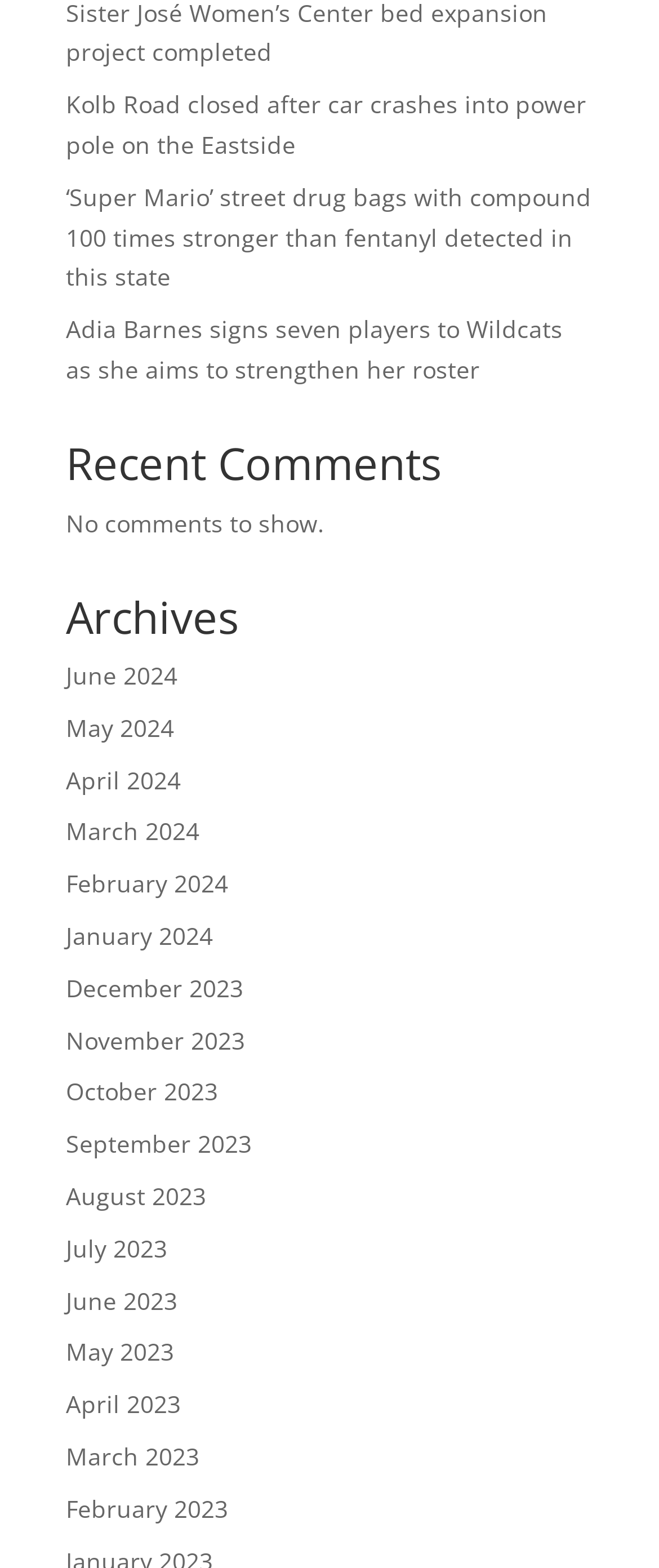Kindly determine the bounding box coordinates of the area that needs to be clicked to fulfill this instruction: "Read news about Kolb Road car crash".

[0.1, 0.056, 0.89, 0.102]